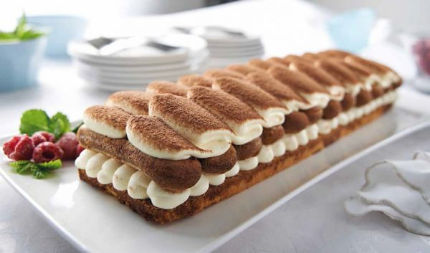What is the color of the platter?
Look at the screenshot and respond with one word or a short phrase.

White